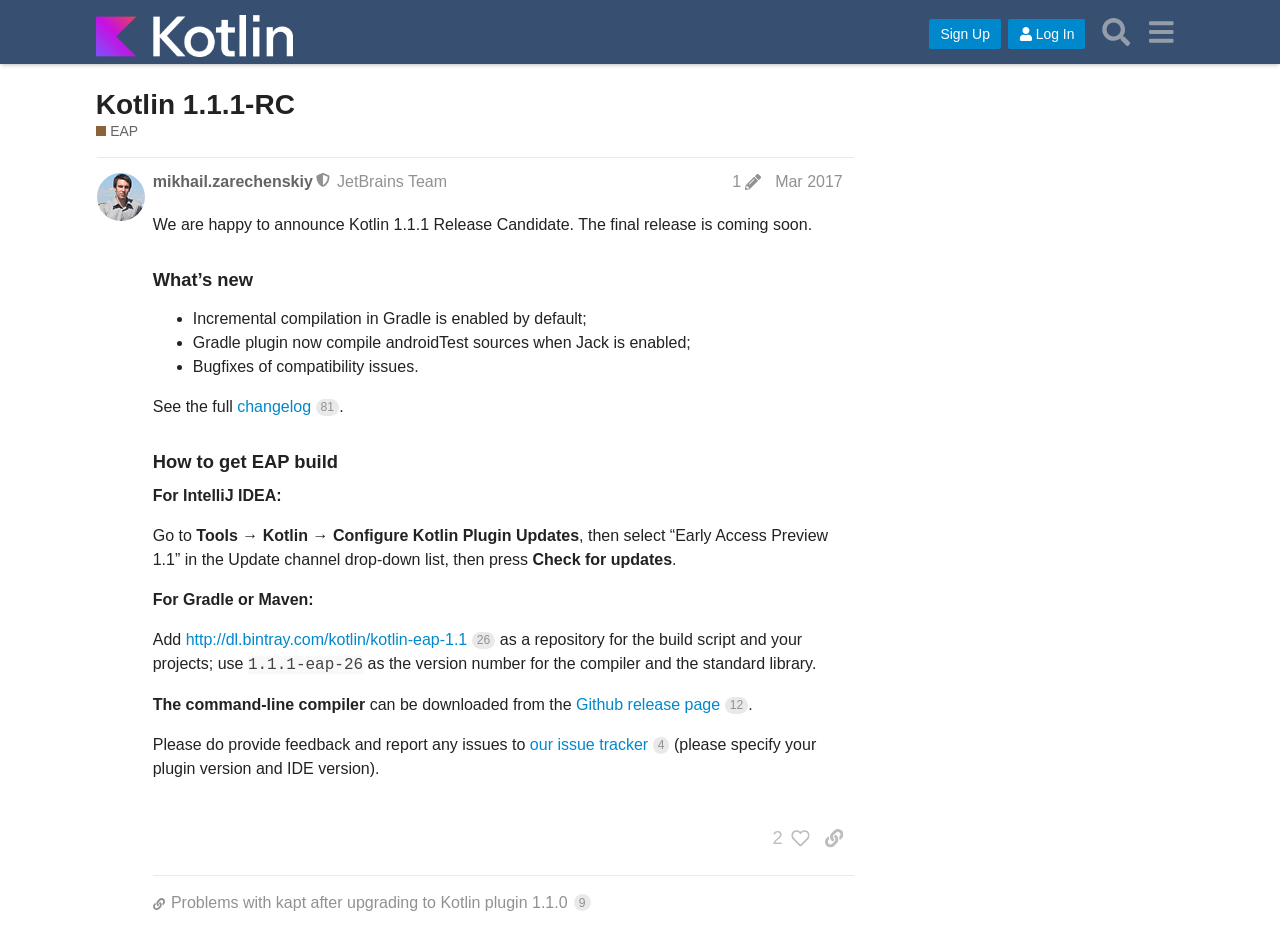What is the version of Kotlin announced in this release candidate?
Use the information from the screenshot to give a comprehensive response to the question.

The webpage announces the release candidate of Kotlin 1.1.1, which is mentioned in the heading 'Kotlin 1.1.1-RC' and also in the text 'We are happy to announce Kotlin 1.1.1 Release Candidate.'